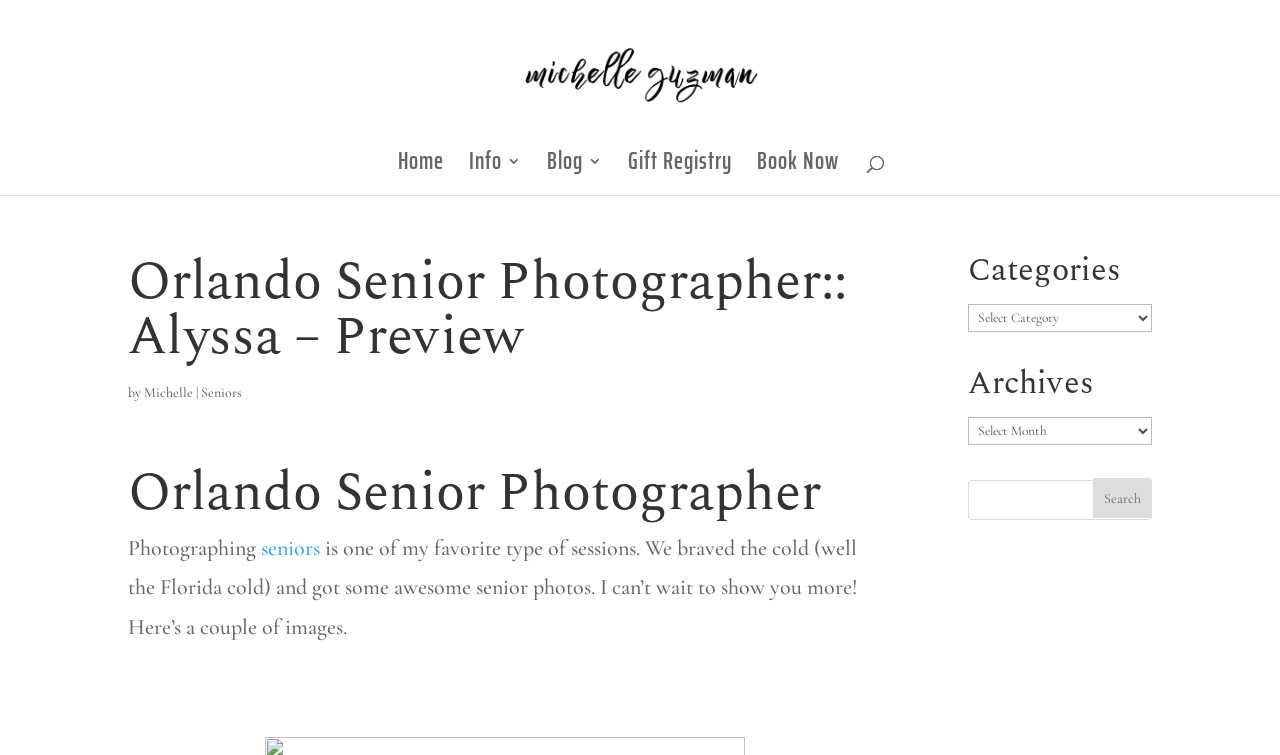Determine the bounding box coordinates of the area to click in order to meet this instruction: "Click on the 'Home' link".

[0.311, 0.204, 0.347, 0.258]